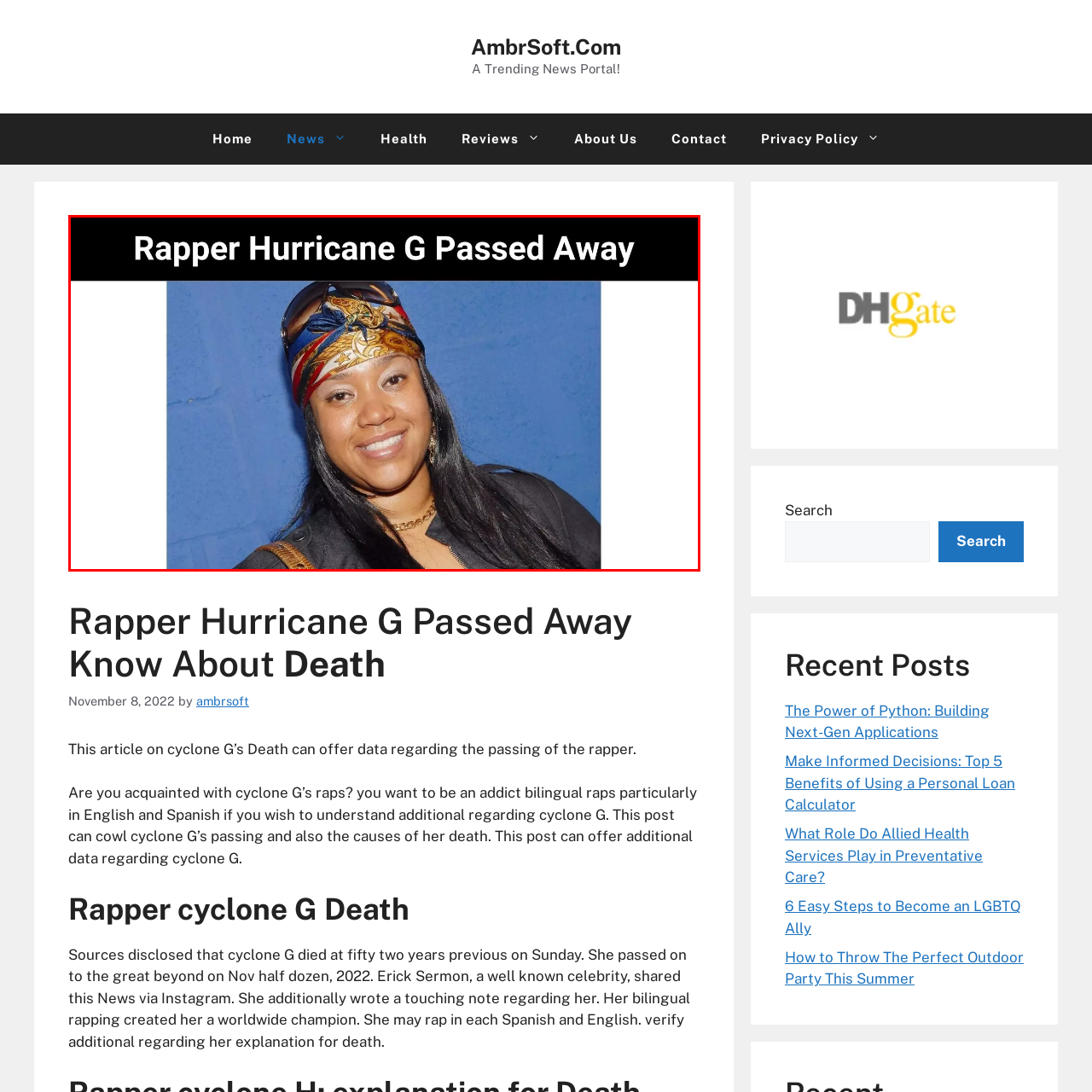Refer to the image enclosed in the red bounding box, then answer the following question in a single word or phrase: What type of music is Hurricane G associated with?

Hip-hop